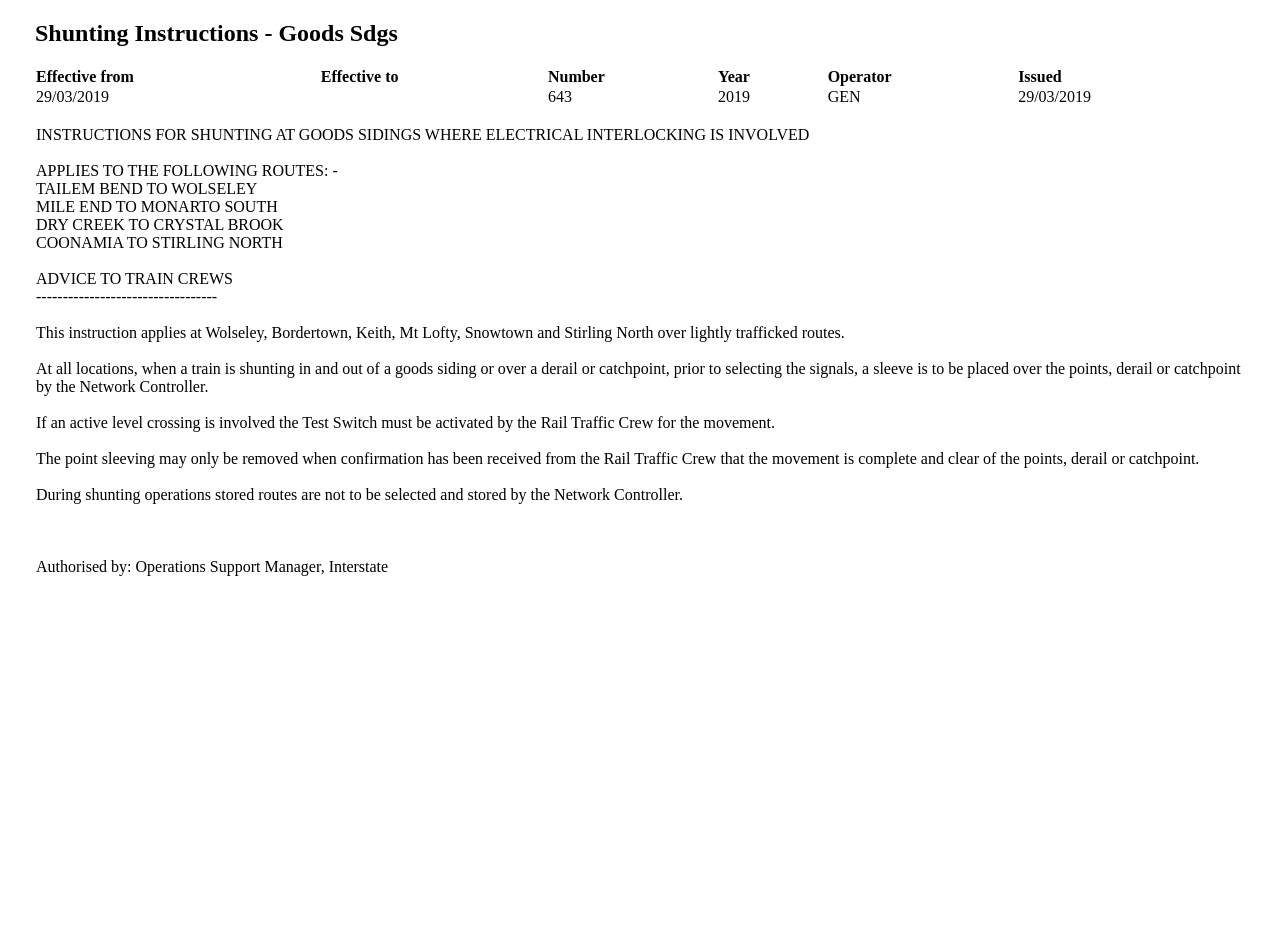What is placed over points, derail or catchpoint prior to selecting signals?
Based on the screenshot, provide a one-word or short-phrase response.

Sleeve